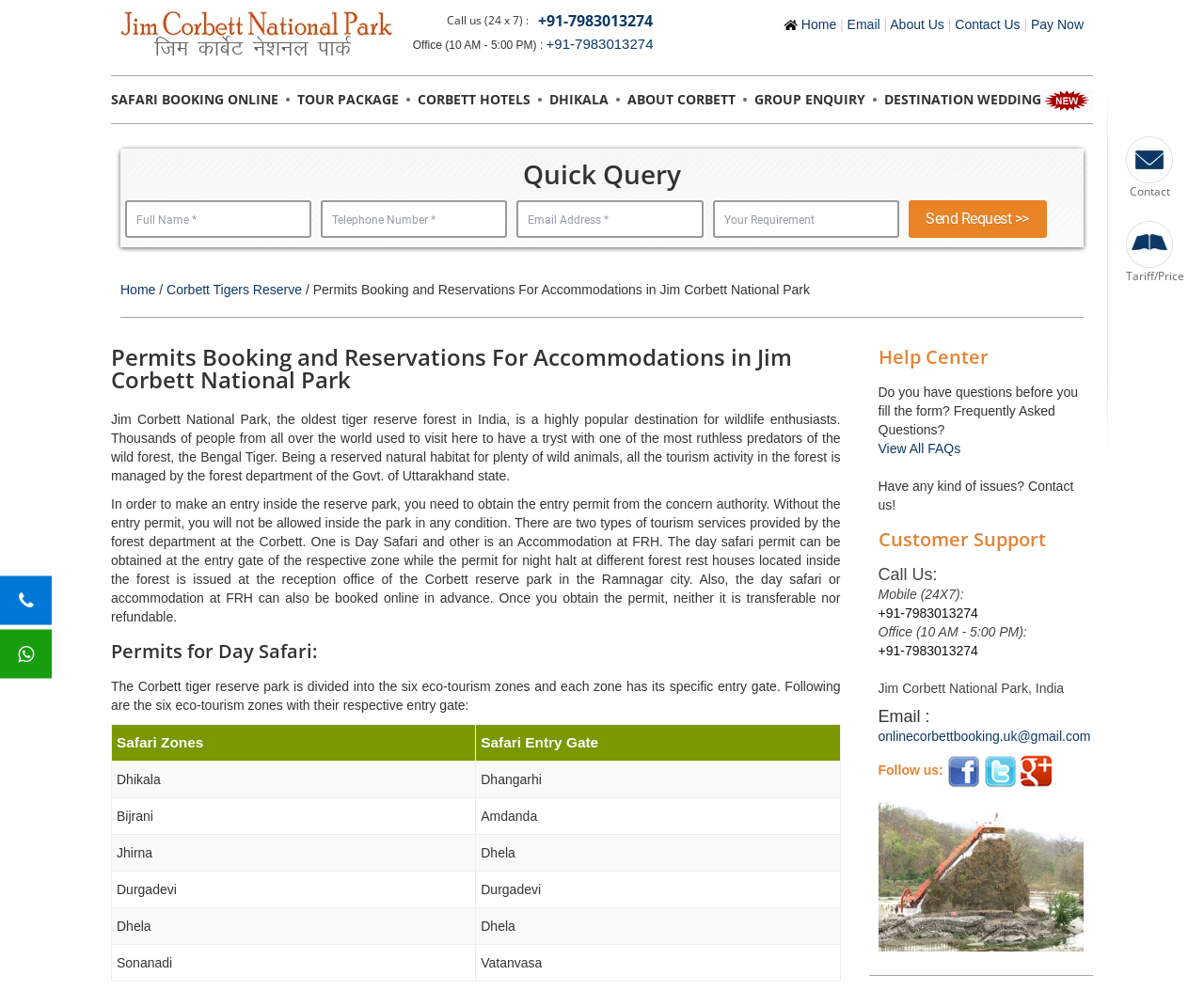Identify the bounding box coordinates of the region that should be clicked to execute the following instruction: "Click on the 'SAFARI BOOKING ONLINE' link".

[0.092, 0.091, 0.231, 0.129]